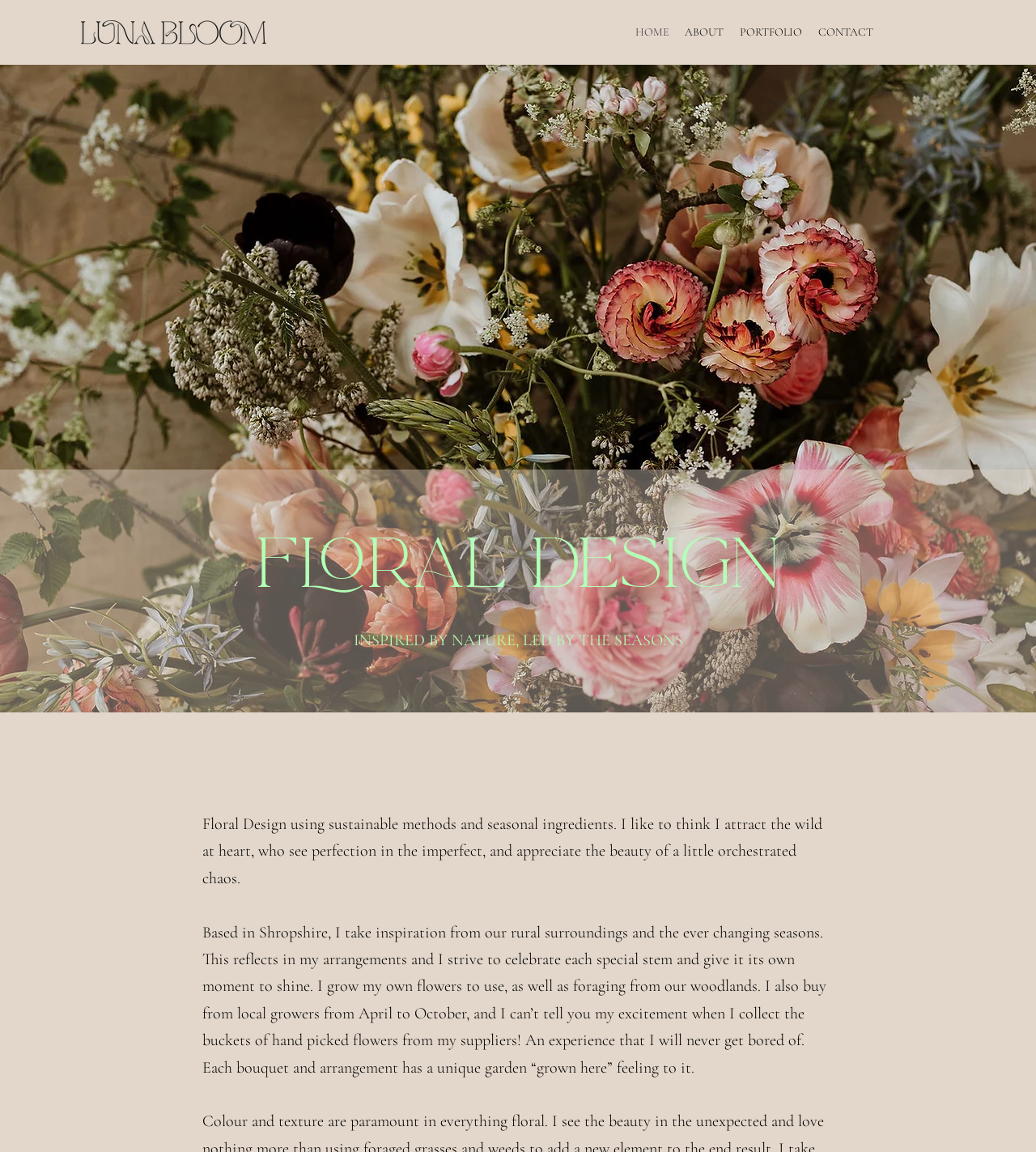Answer the following inquiry with a single word or phrase:
What is the background of the webpage?

Image